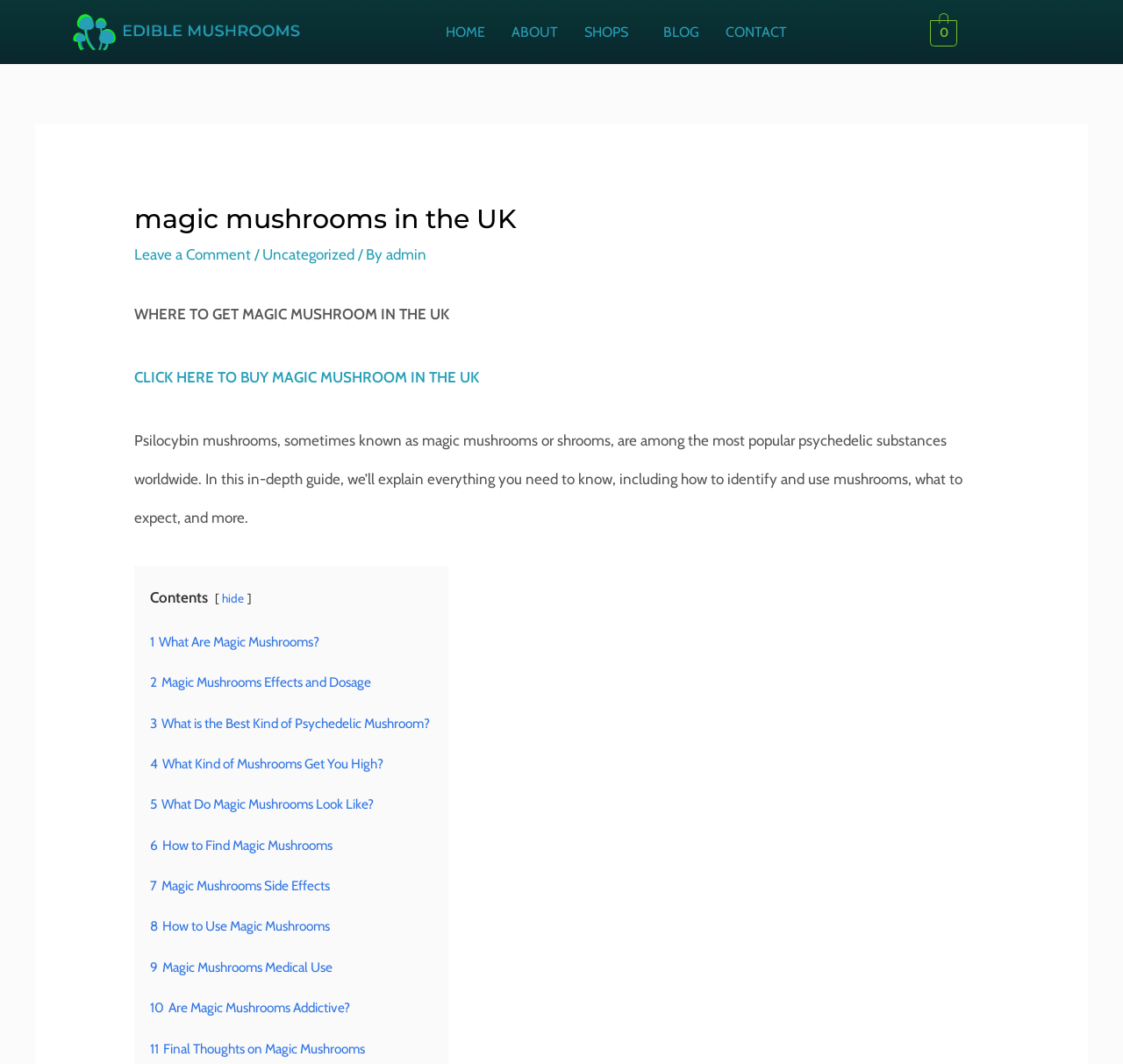Could you determine the bounding box coordinates of the clickable element to complete the instruction: "leave a comment"? Provide the coordinates as four float numbers between 0 and 1, i.e., [left, top, right, bottom].

[0.12, 0.231, 0.224, 0.247]